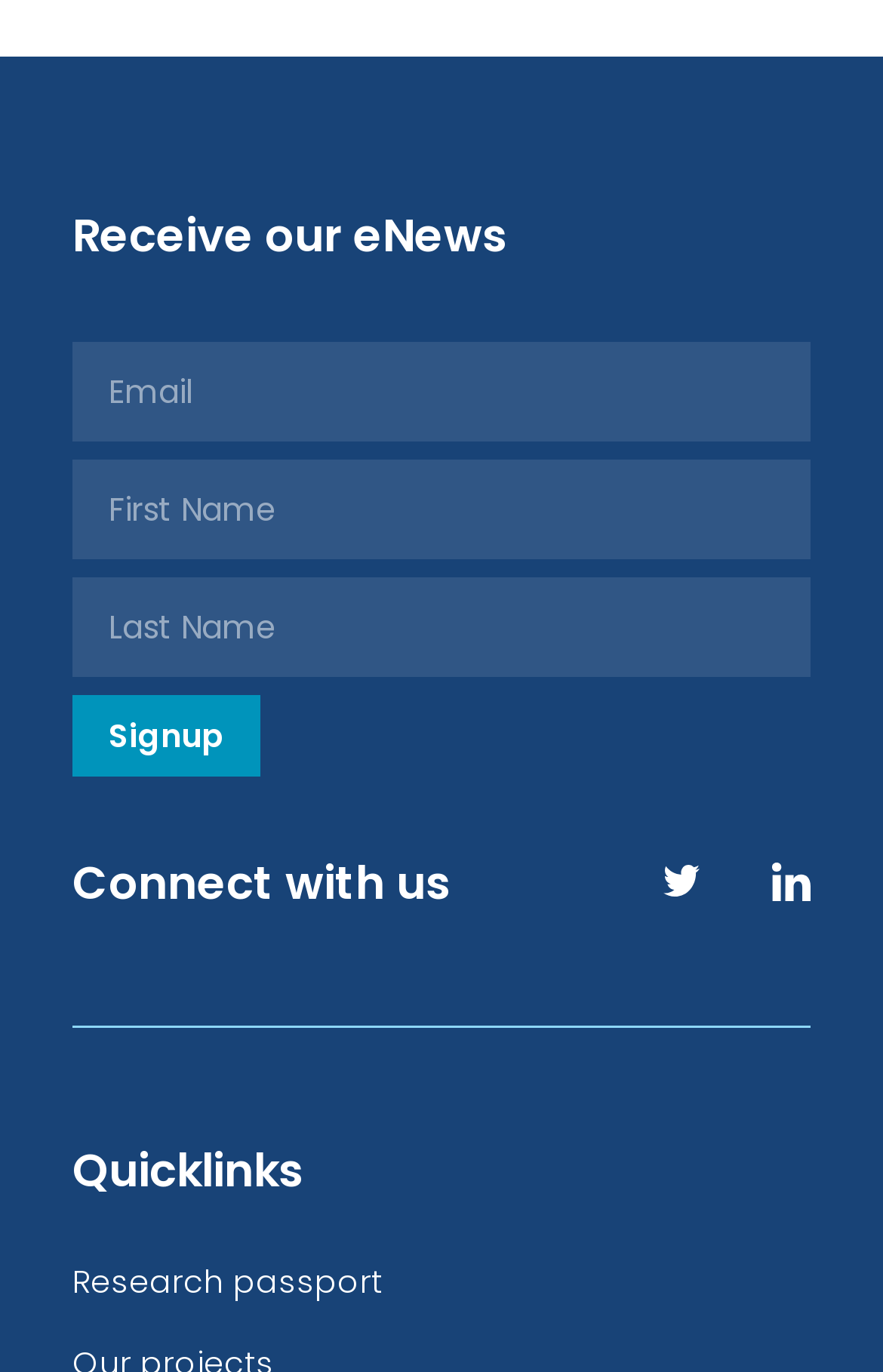Please specify the bounding box coordinates of the clickable region necessary for completing the following instruction: "Enter email address". The coordinates must consist of four float numbers between 0 and 1, i.e., [left, top, right, bottom].

[0.082, 0.249, 0.918, 0.321]